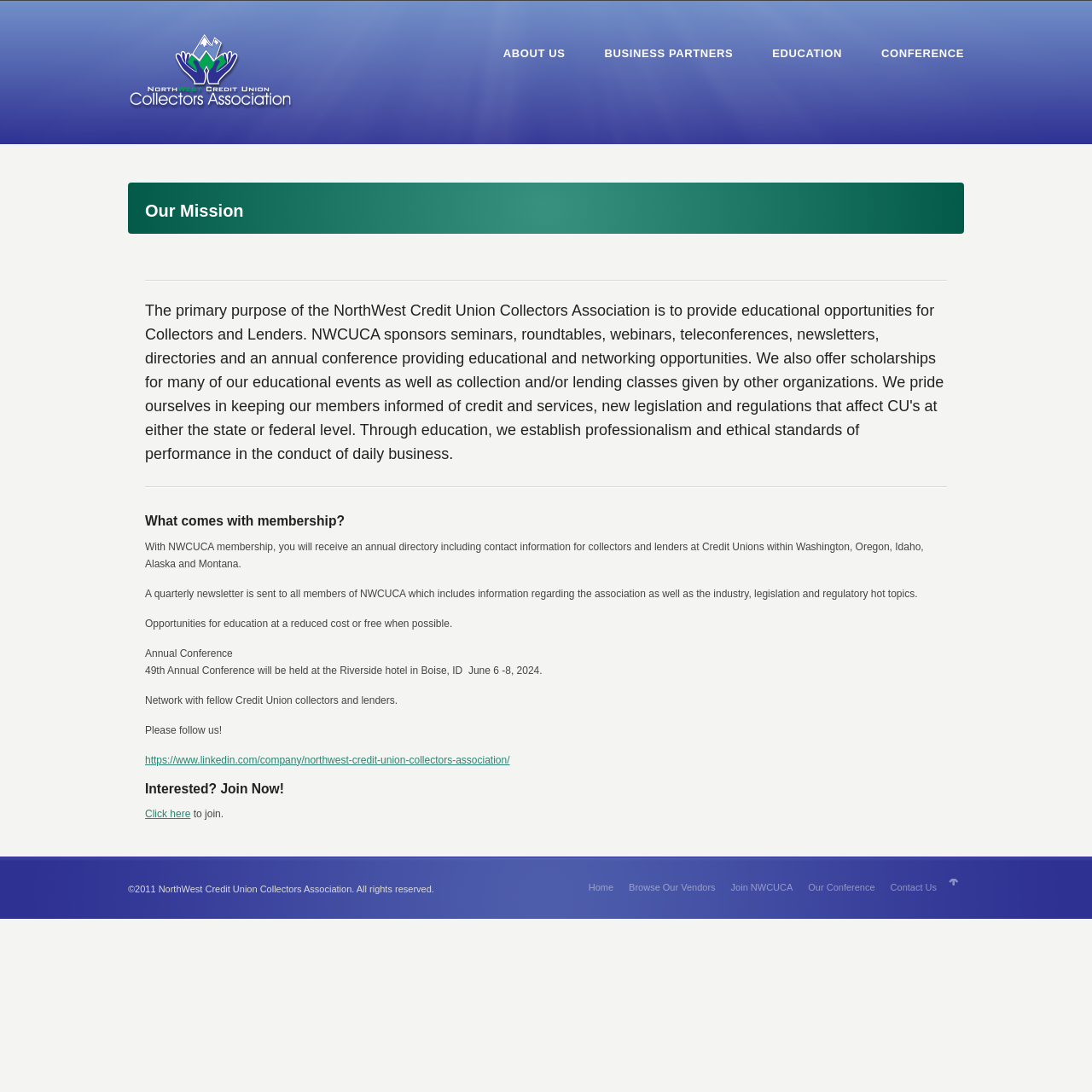Please locate the bounding box coordinates for the element that should be clicked to achieve the following instruction: "Join NWCUCA". Ensure the coordinates are given as four float numbers between 0 and 1, i.e., [left, top, right, bottom].

[0.133, 0.74, 0.174, 0.751]